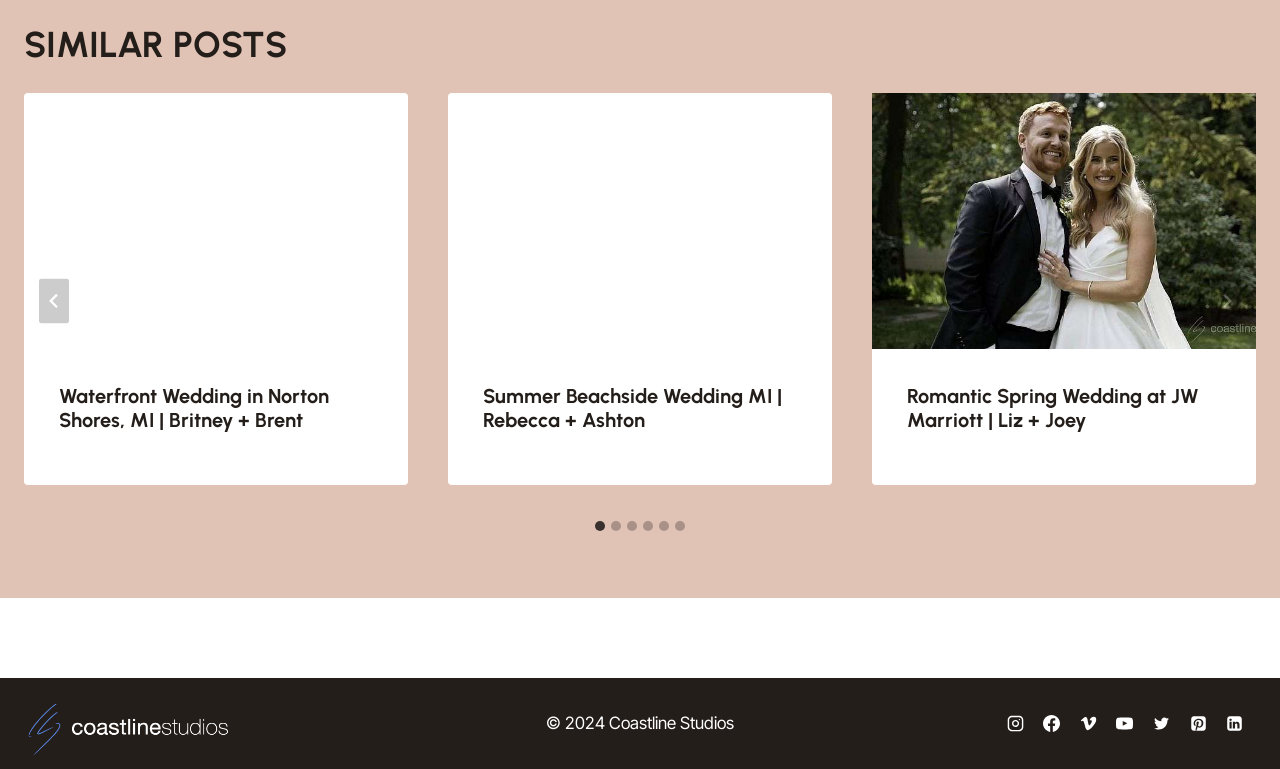Find the bounding box coordinates of the element to click in order to complete this instruction: "Visit the Instagram page". The bounding box coordinates must be four float numbers between 0 and 1, denoted as [left, top, right, bottom].

[0.781, 0.919, 0.81, 0.963]